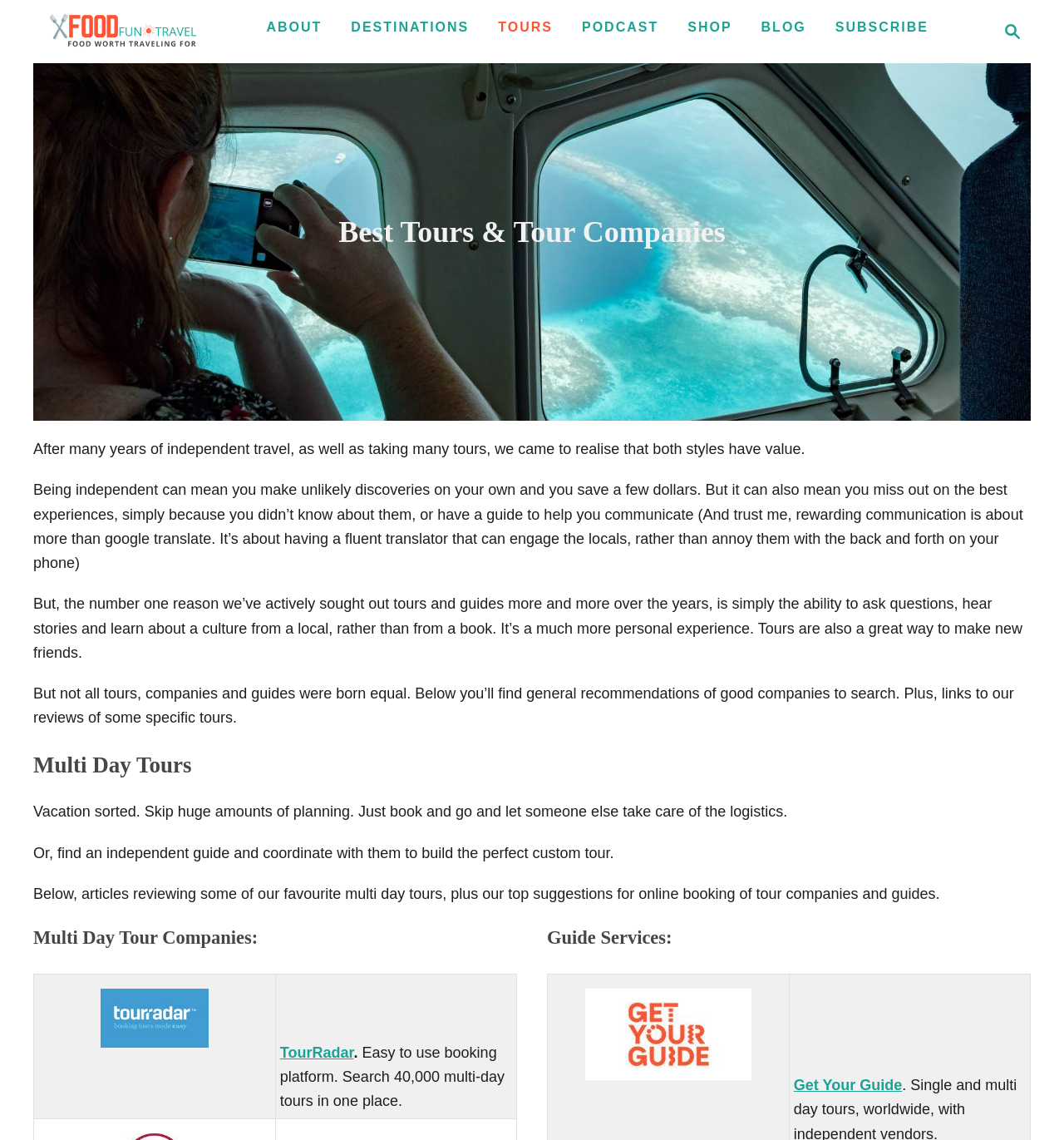Examine the image and give a thorough answer to the following question:
What is the main topic of this blog?

Based on the content of the webpage, it appears that the main topic of this blog is tours and travel, as it discusses the benefits of taking tours and provides recommendations for tour companies and guides.